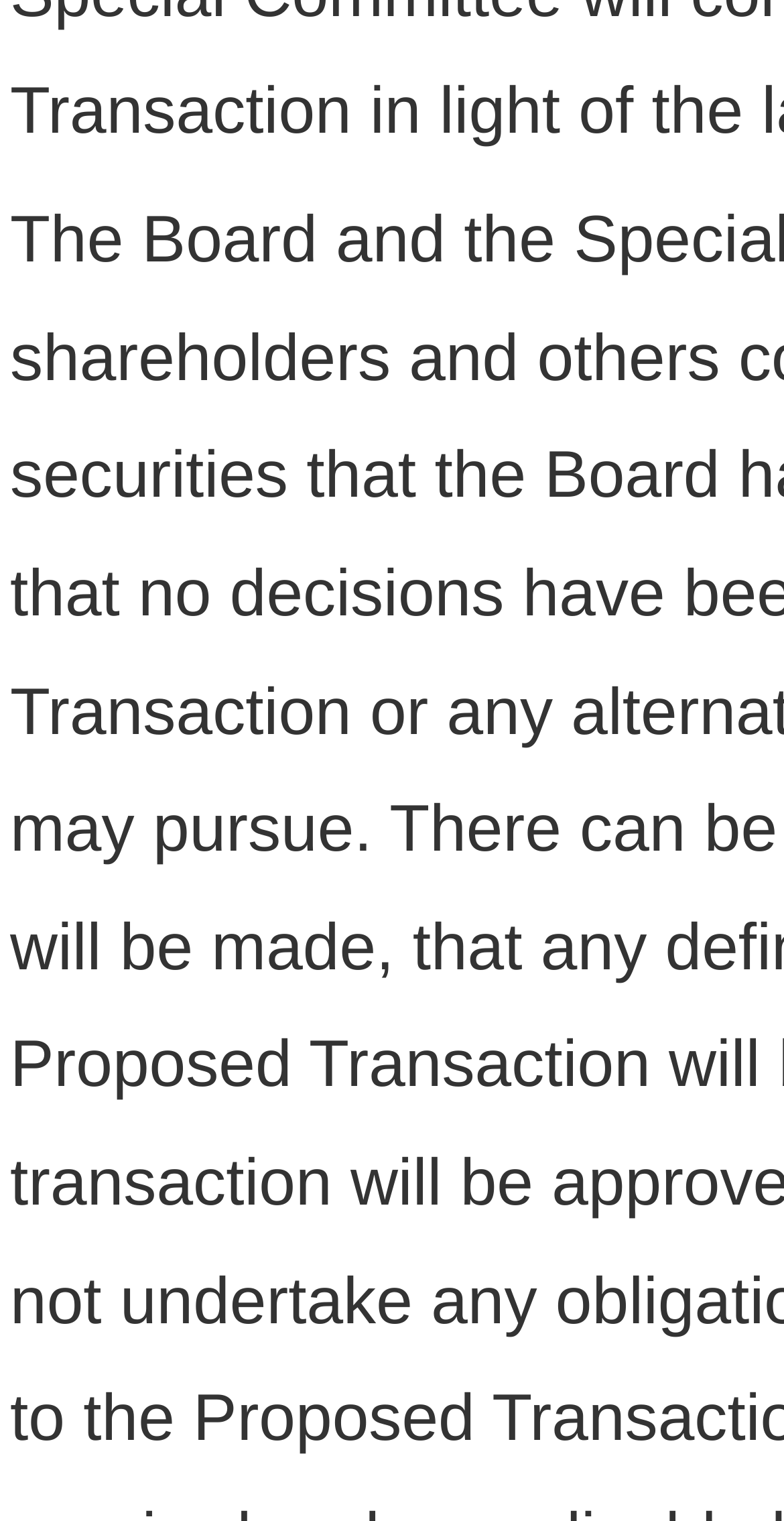Please find the bounding box for the UI component described as follows: "http://www.51job.com".

[0.041, 0.778, 0.839, 0.827]